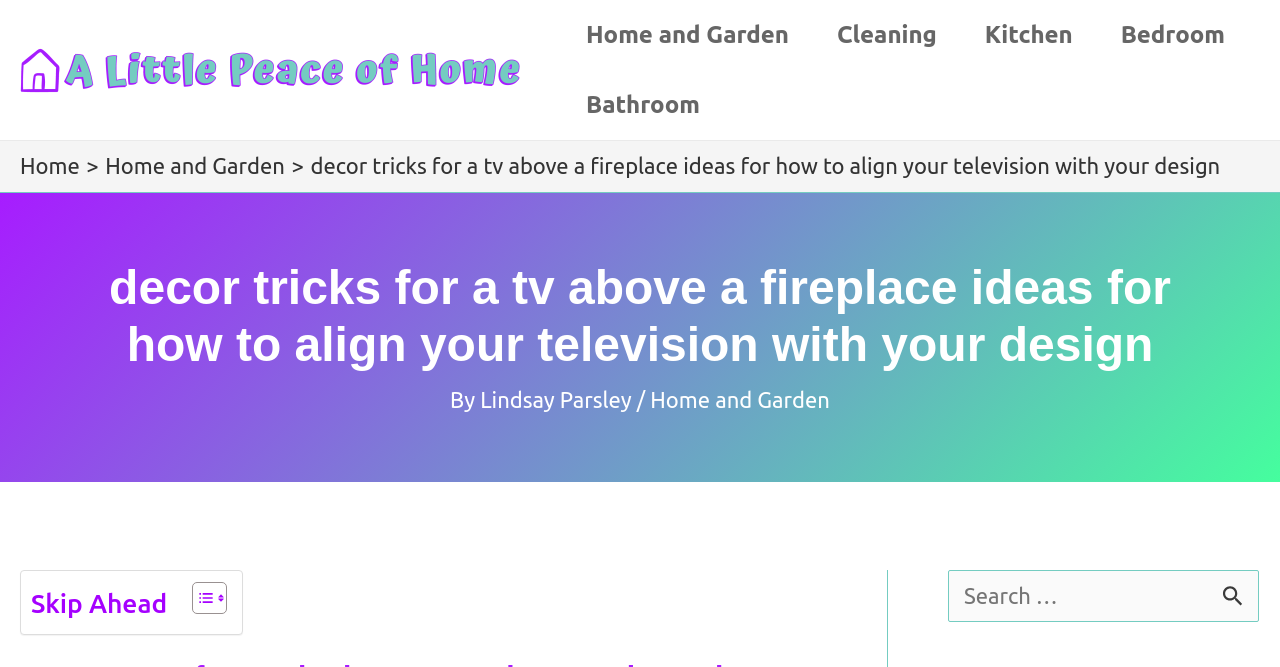Refer to the image and offer a detailed explanation in response to the question: What is the title of the blog post?

The title of the blog post is located at the top of the webpage, and it is a heading element. The title is 'Decor Tricks for a TV Above a Fireplace Ideas for How to Align Your Television with Your Design'.